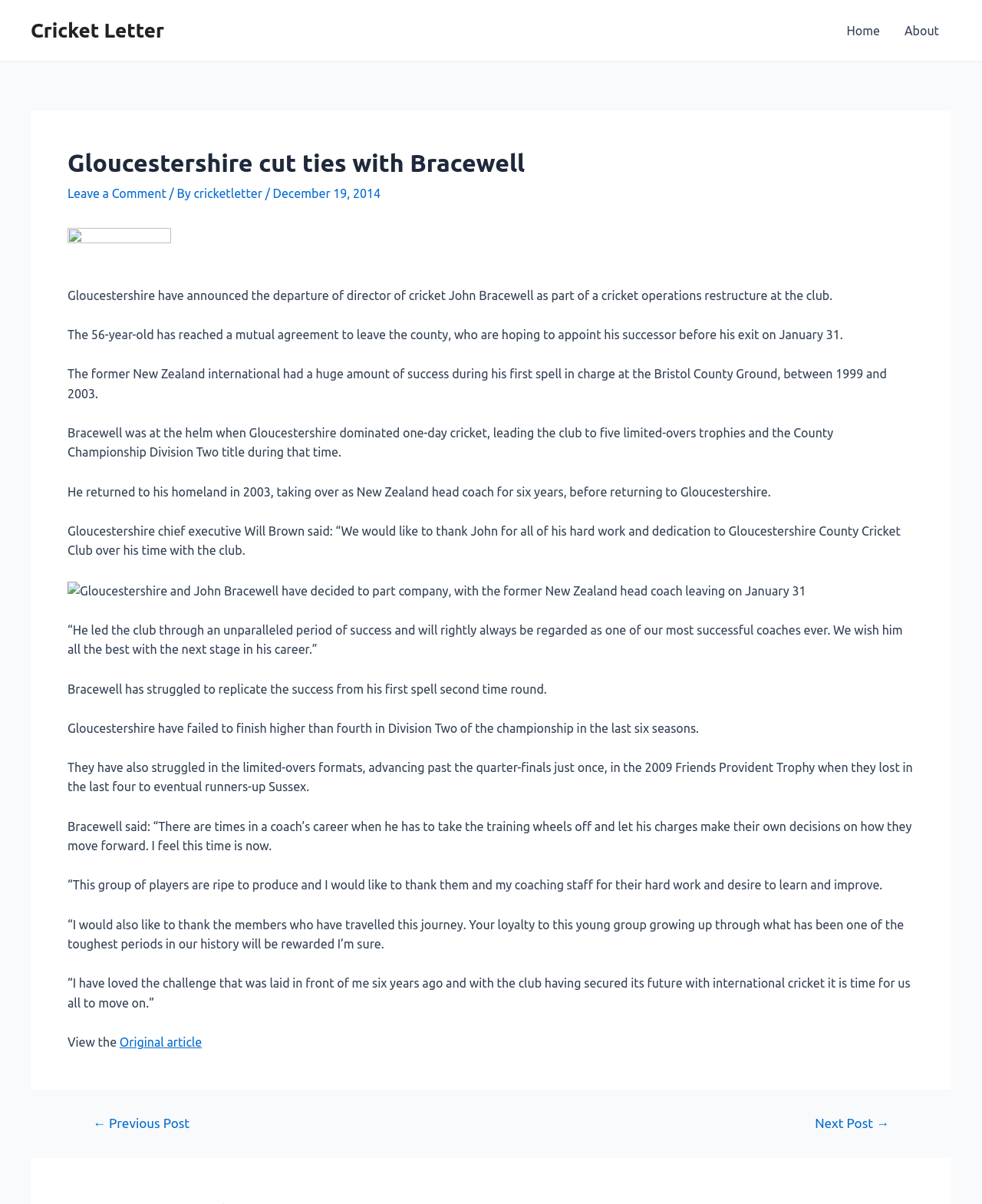Show the bounding box coordinates of the region that should be clicked to follow the instruction: "Click on the 'About' link."

[0.909, 0.0, 0.969, 0.051]